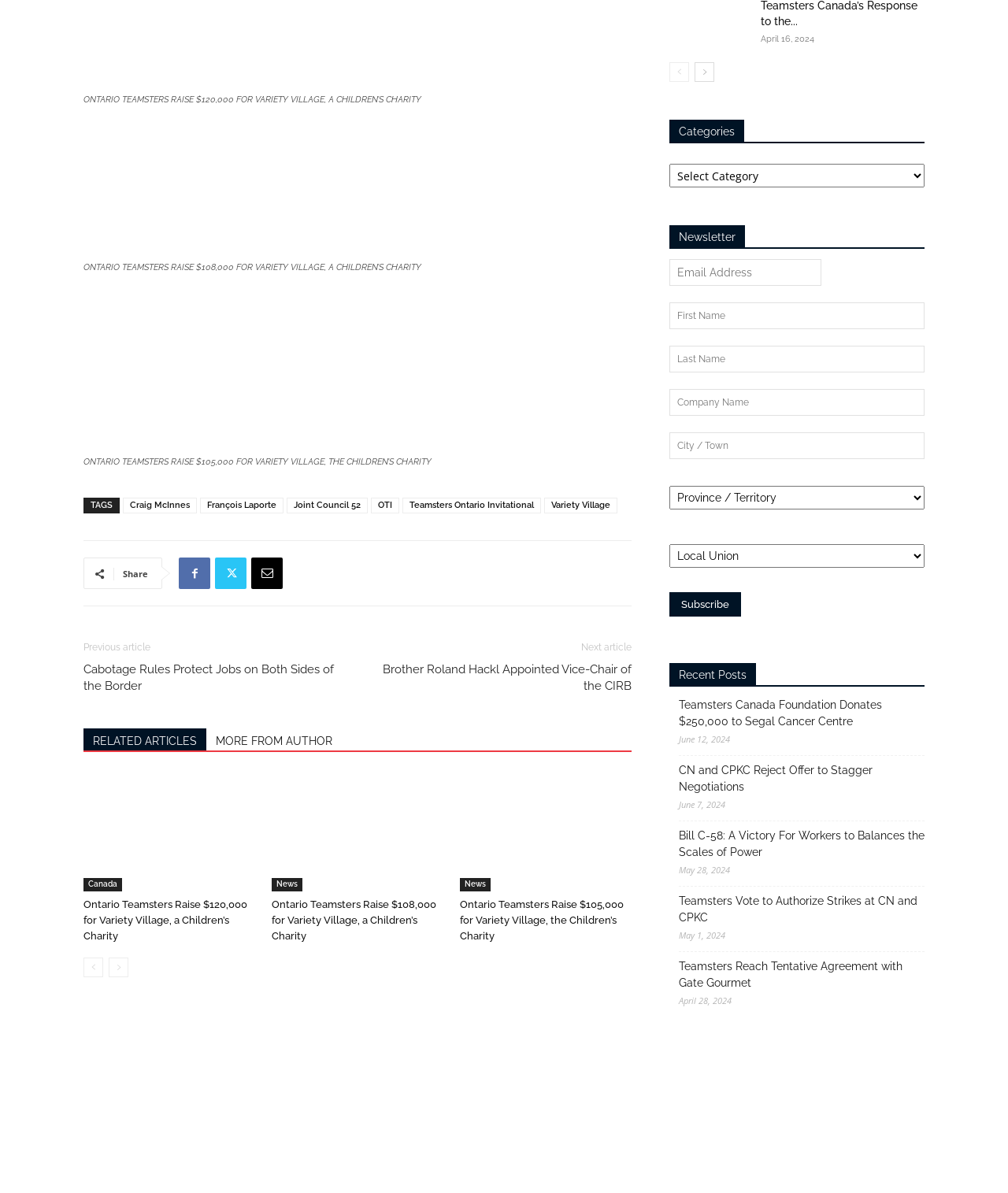Identify the bounding box coordinates for the region of the element that should be clicked to carry out the instruction: "Click on the 'RELATED ARTICLES' link". The bounding box coordinates should be four float numbers between 0 and 1, i.e., [left, top, right, bottom].

[0.083, 0.611, 0.205, 0.629]